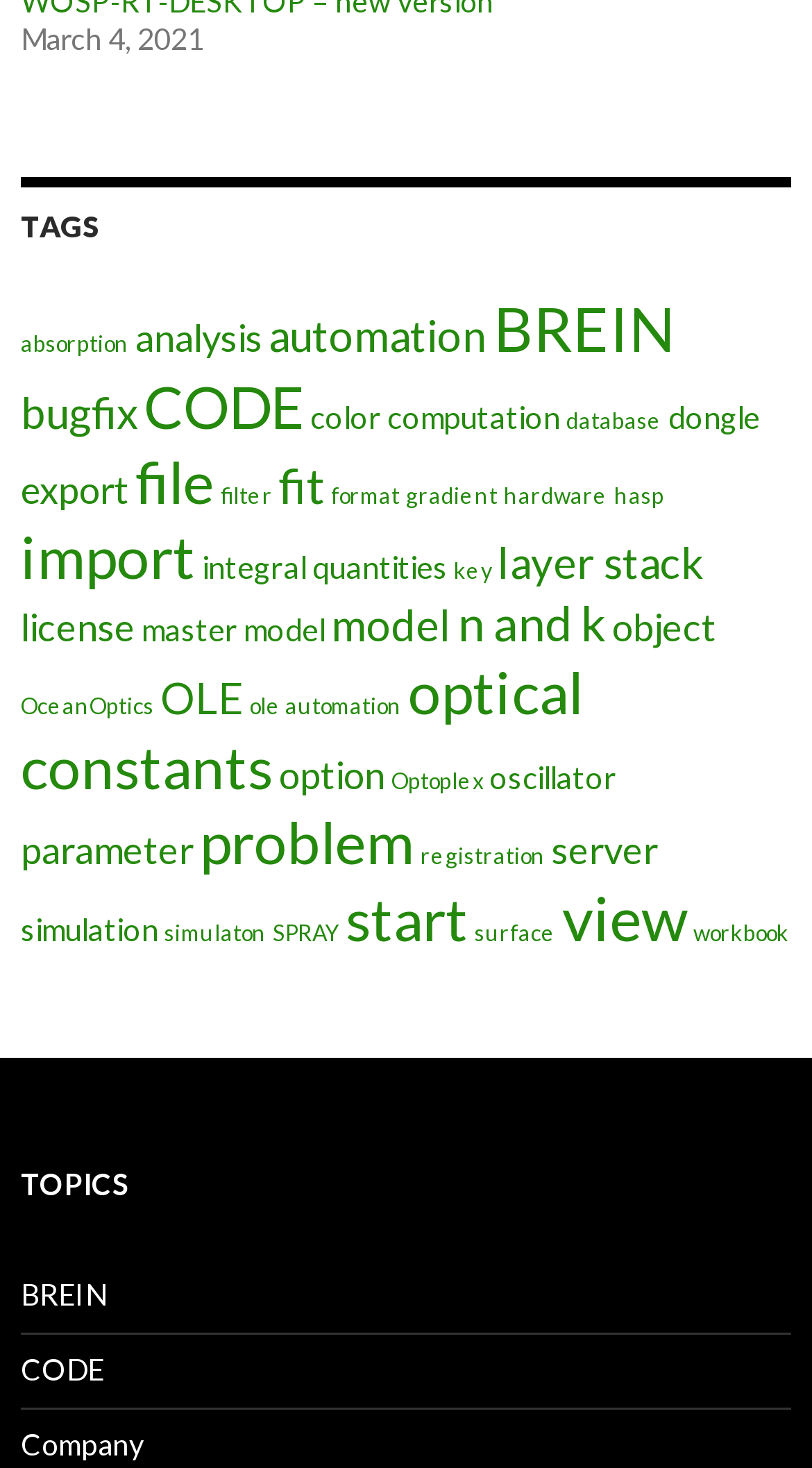Identify the bounding box of the UI element described as follows: "hasp". Provide the coordinates as four float numbers in the range of 0 to 1 [left, top, right, bottom].

[0.756, 0.327, 0.818, 0.346]